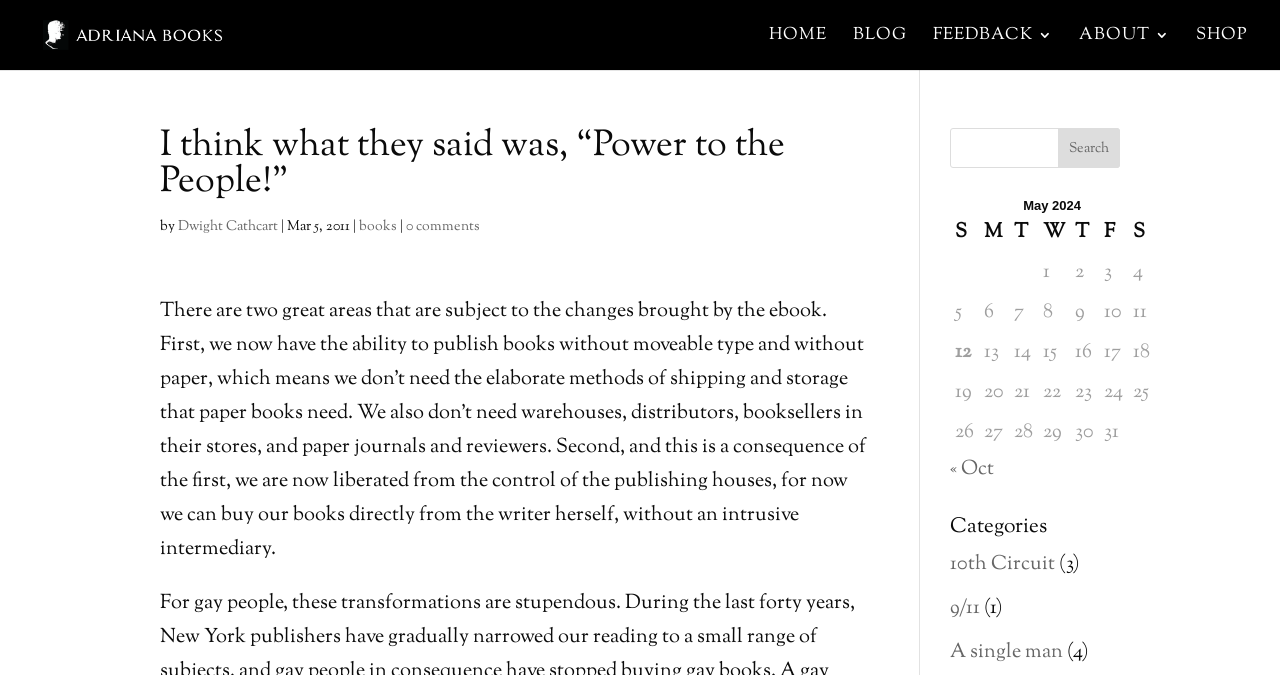Find the headline of the webpage and generate its text content.

I think what they said was, “Power to the People!”